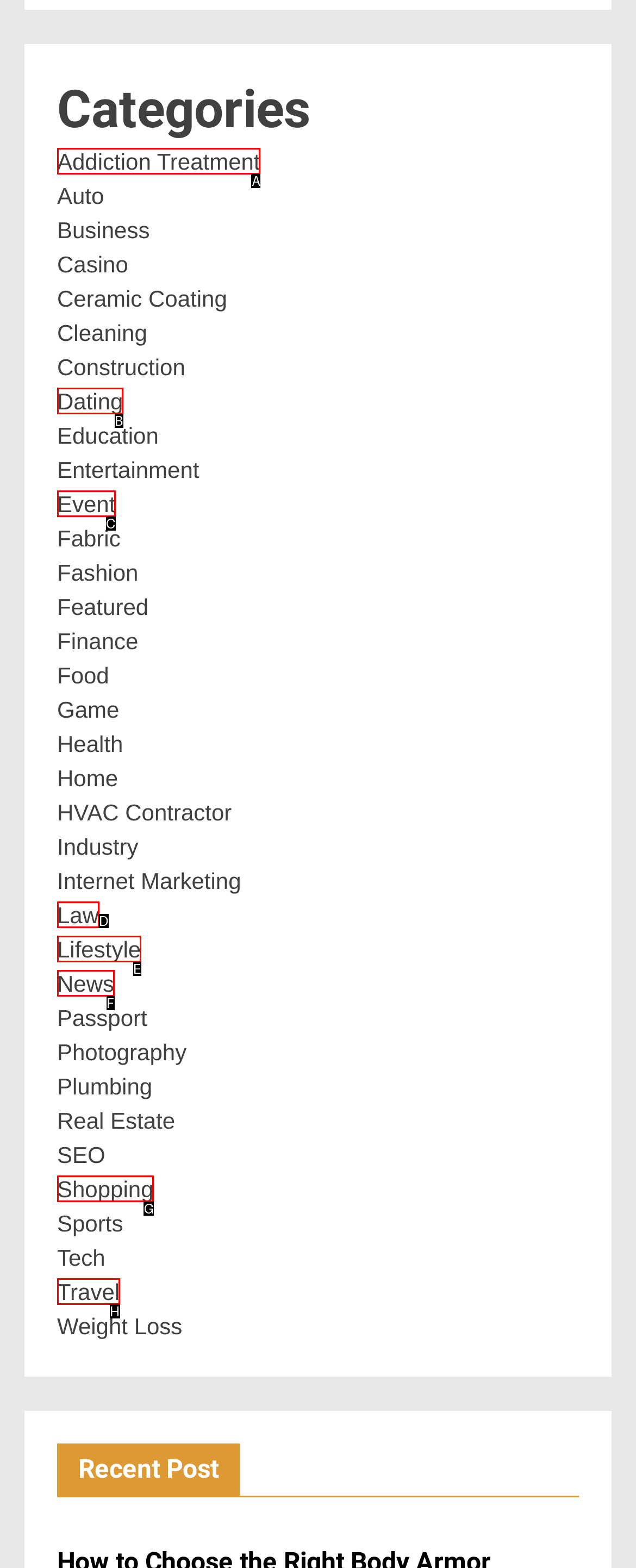Identify the HTML element that best fits the description: Law. Respond with the letter of the corresponding element.

D